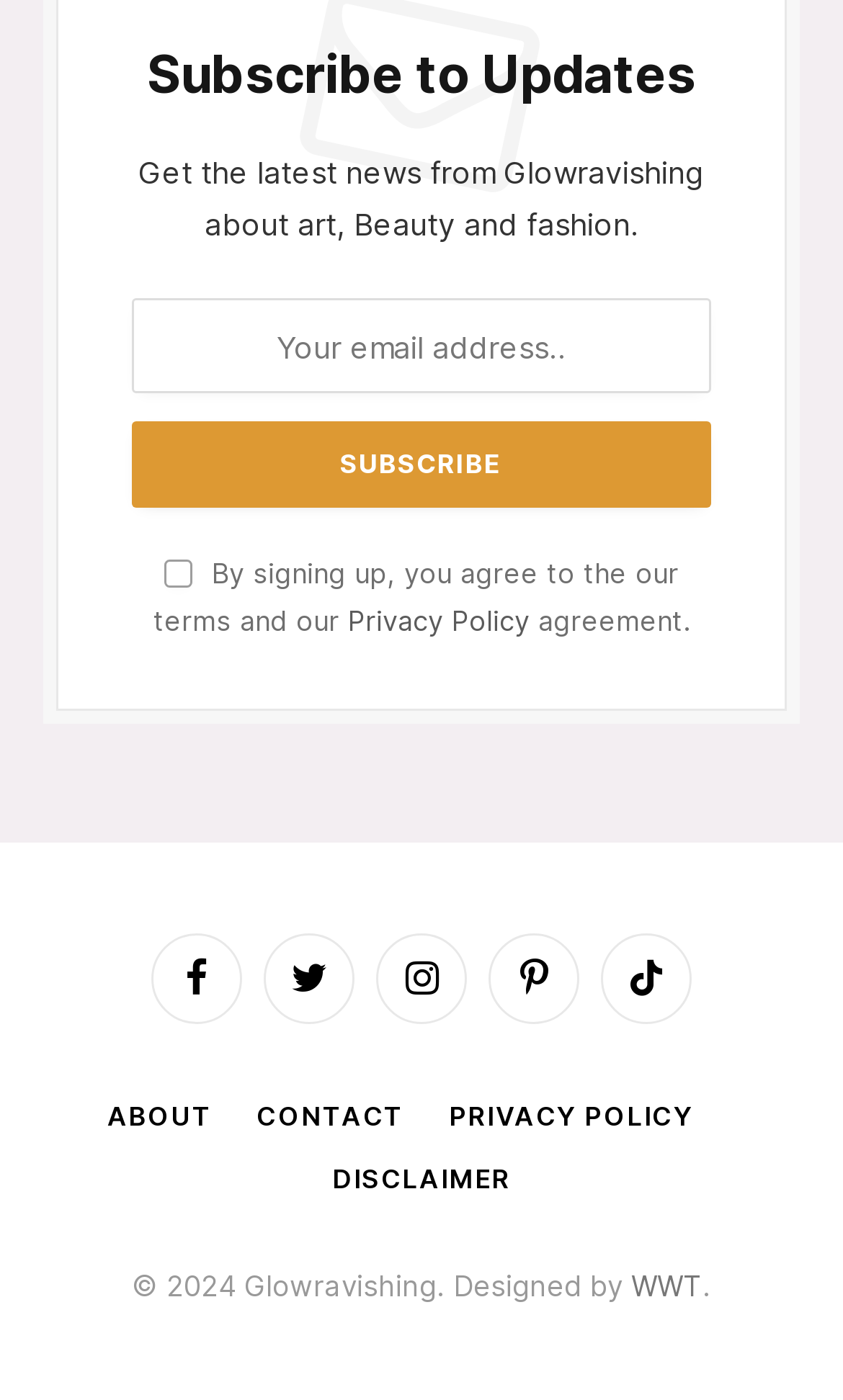Find and specify the bounding box coordinates that correspond to the clickable region for the instruction: "Visit Facebook page".

[0.179, 0.667, 0.287, 0.732]